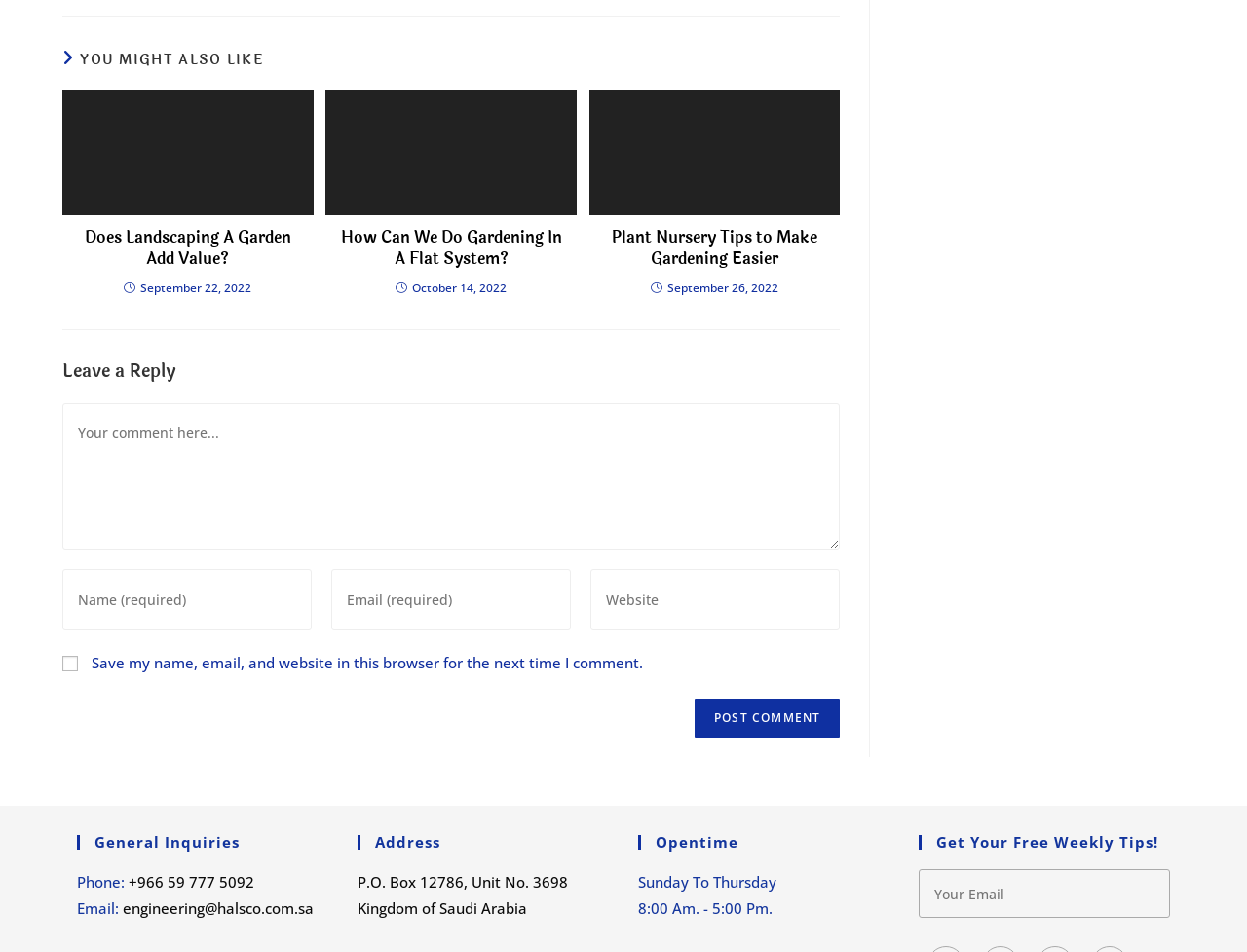Using the description: "engineering@halsco.com.sa", identify the bounding box of the corresponding UI element in the screenshot.

[0.098, 0.944, 0.252, 0.964]